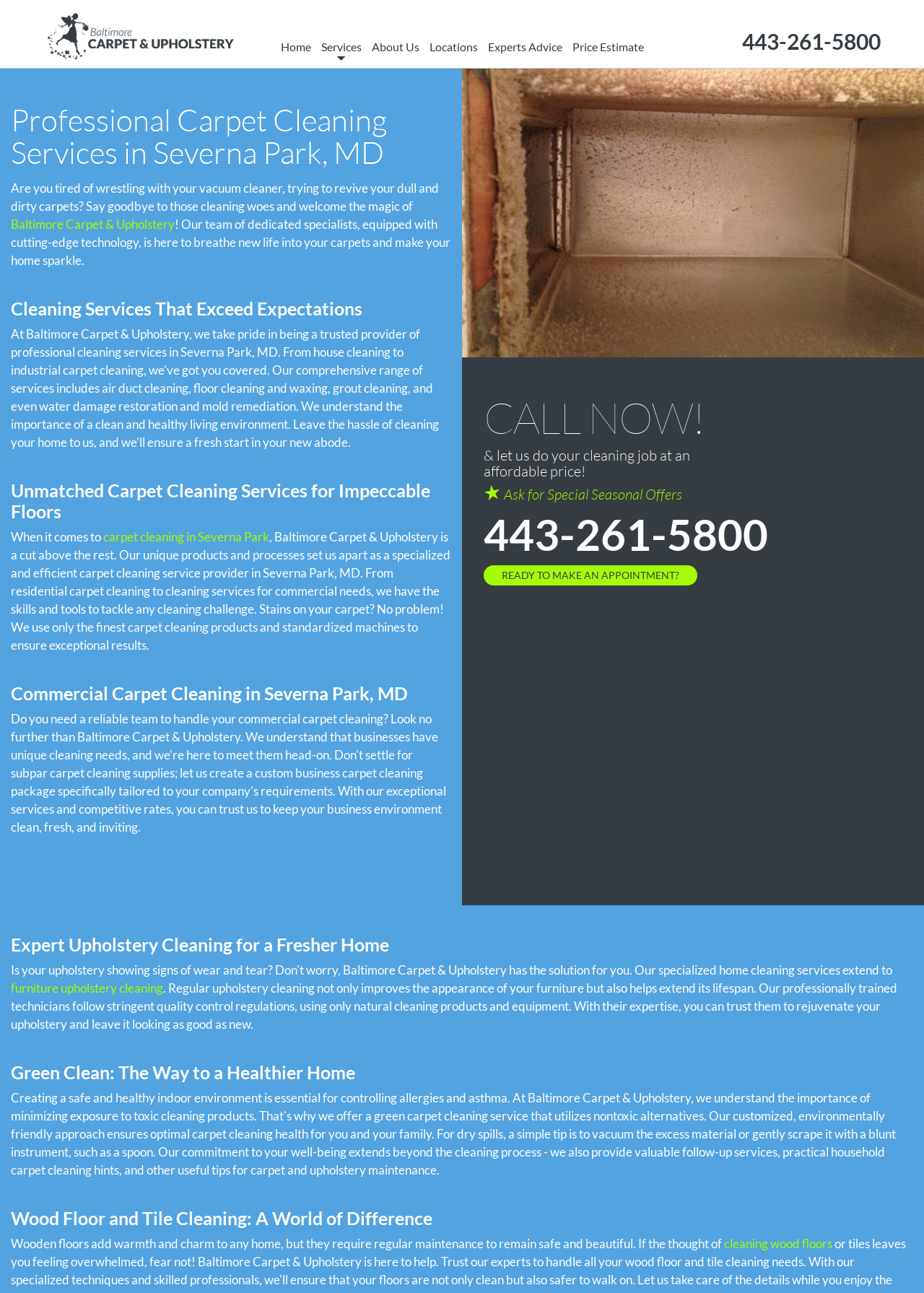Give a one-word or short-phrase answer to the following question: 
What type of cleaning services are offered for commercial needs?

Carpet cleaning